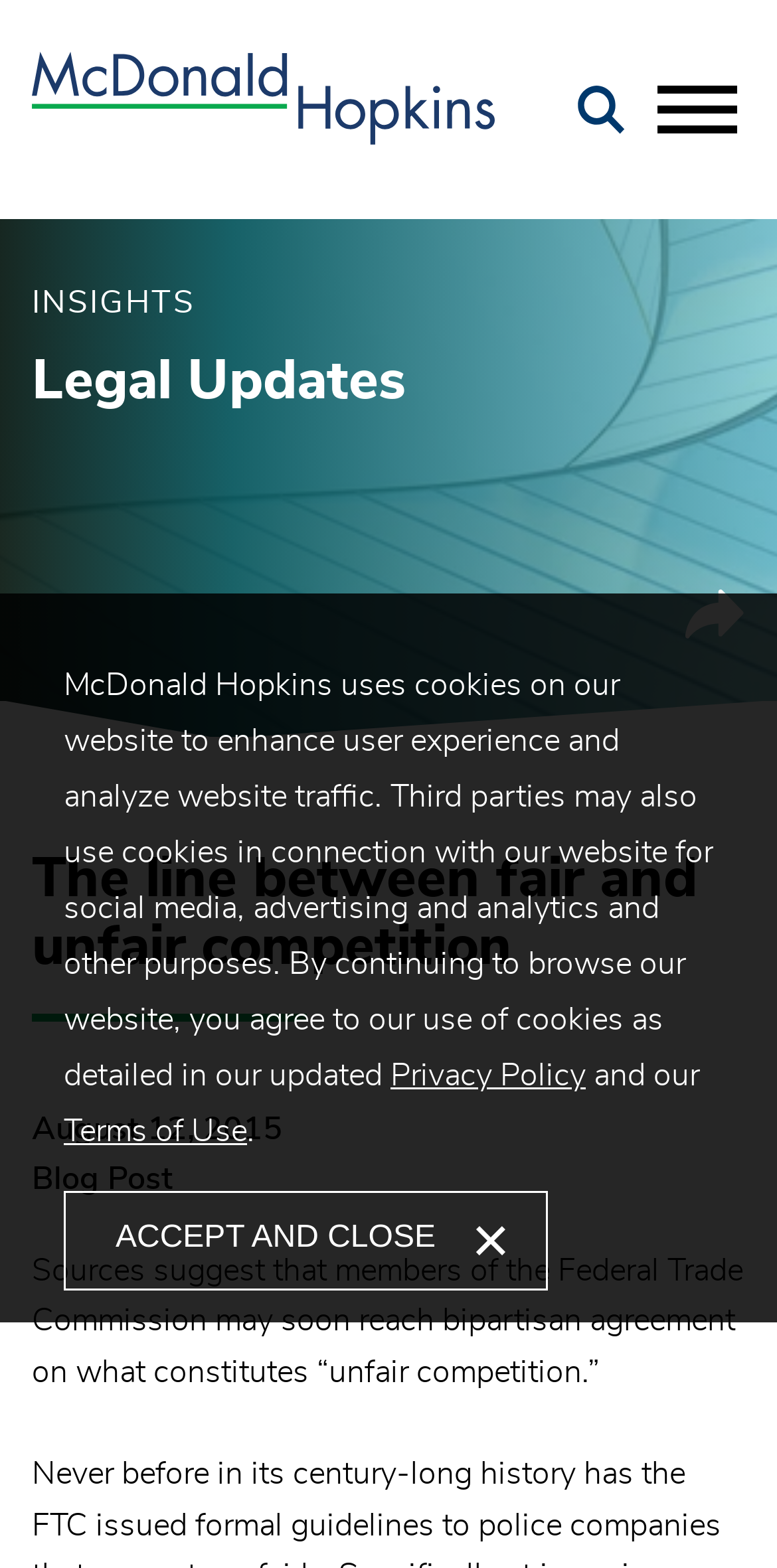Find the bounding box coordinates for the HTML element specified by: "Menu".

[0.836, 0.052, 0.959, 0.09]